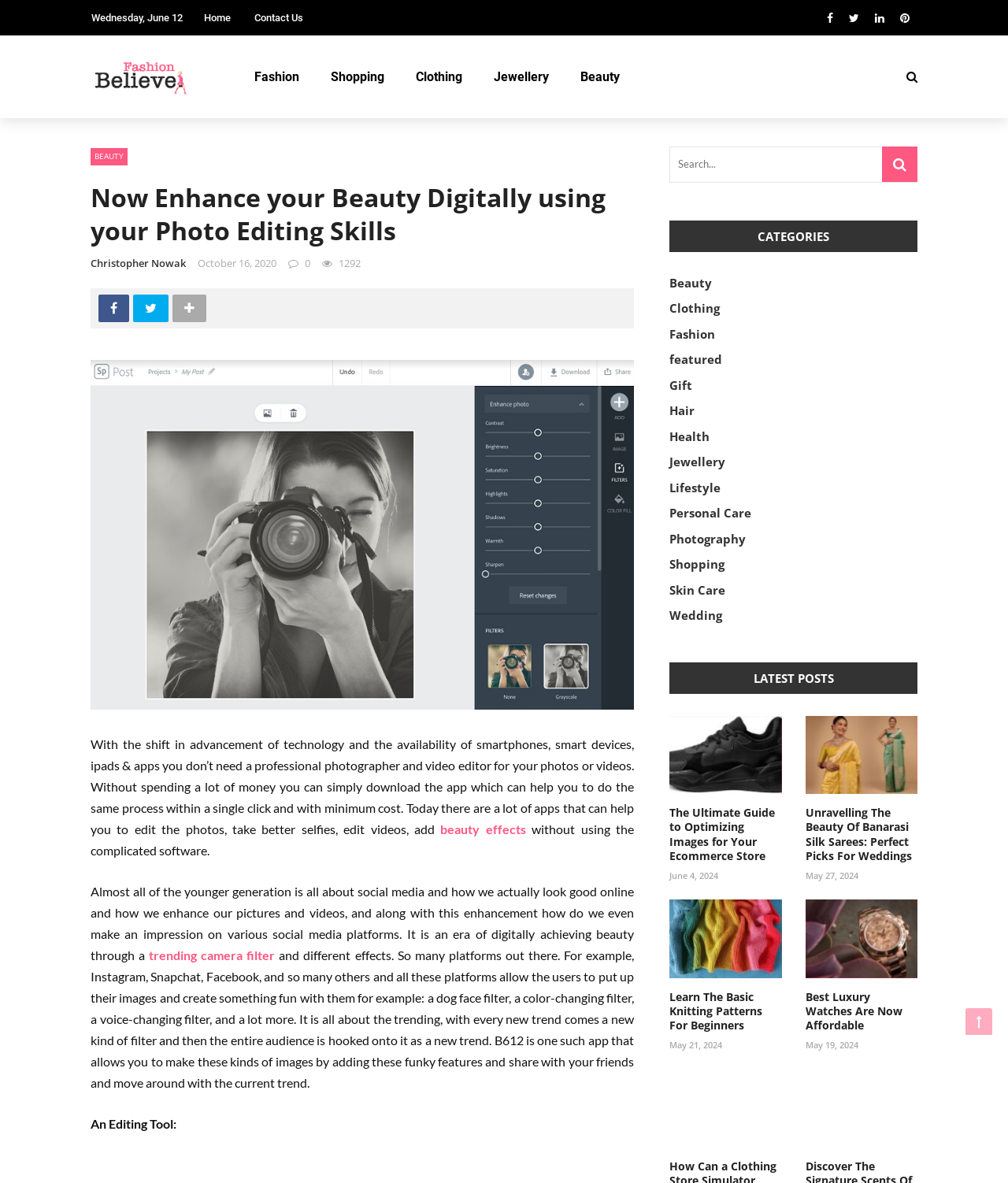Please mark the clickable region by giving the bounding box coordinates needed to complete this instruction: "Click on the link to view the post by Arlette".

None